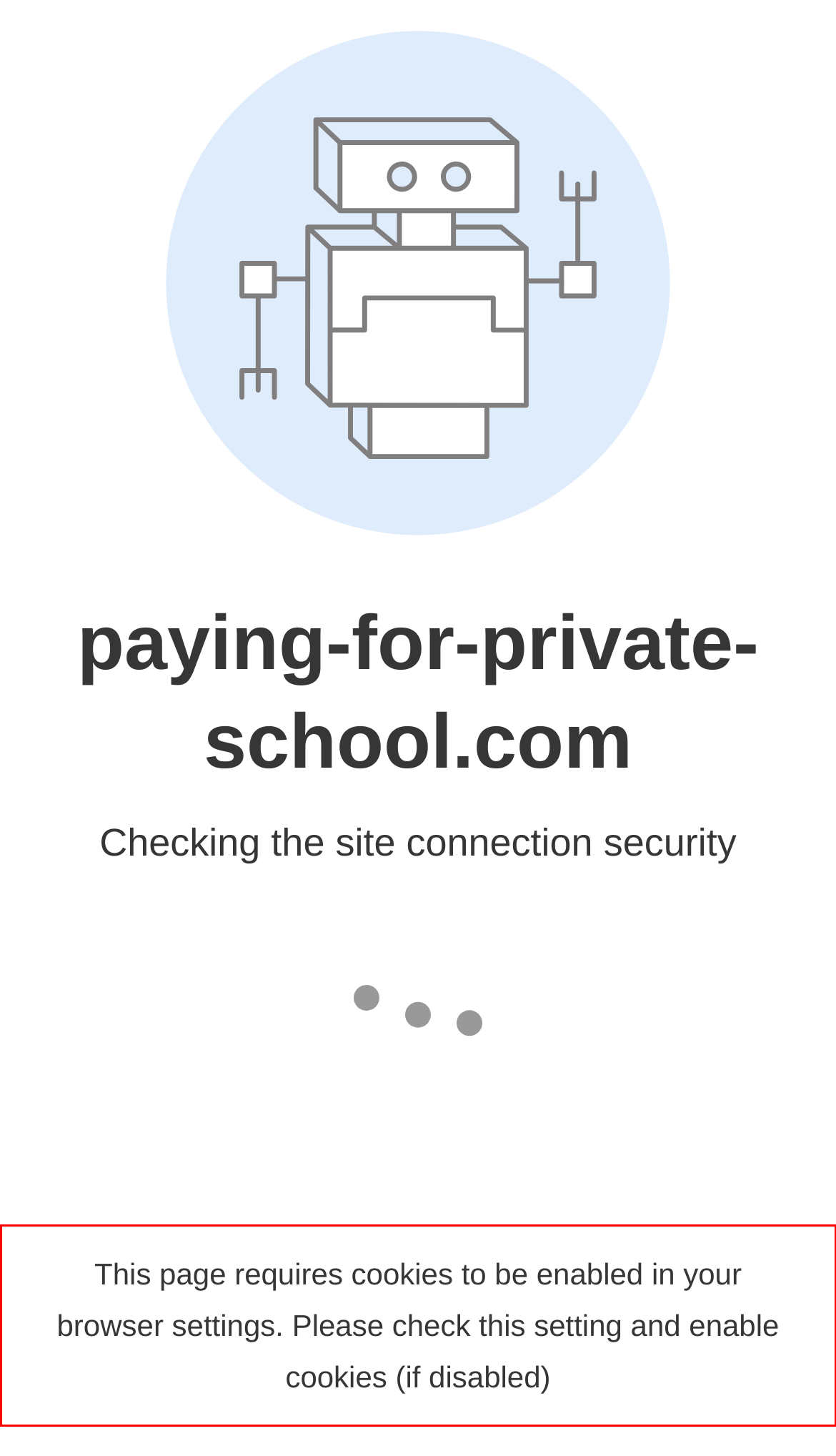You are provided with a screenshot of a webpage that includes a UI element enclosed in a red rectangle. Extract the text content inside this red rectangle.

This page requires cookies to be enabled in your browser settings. Please check this setting and enable cookies (if disabled)